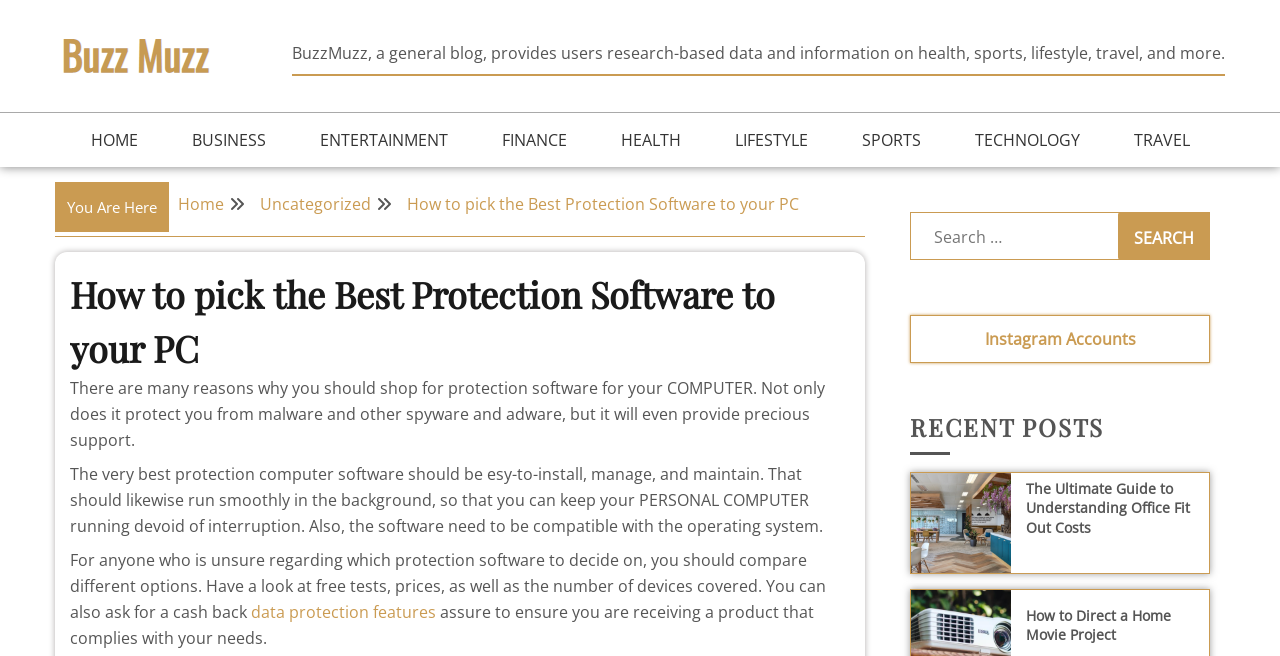Locate the bounding box of the user interface element based on this description: "data protection features".

[0.196, 0.916, 0.341, 0.95]